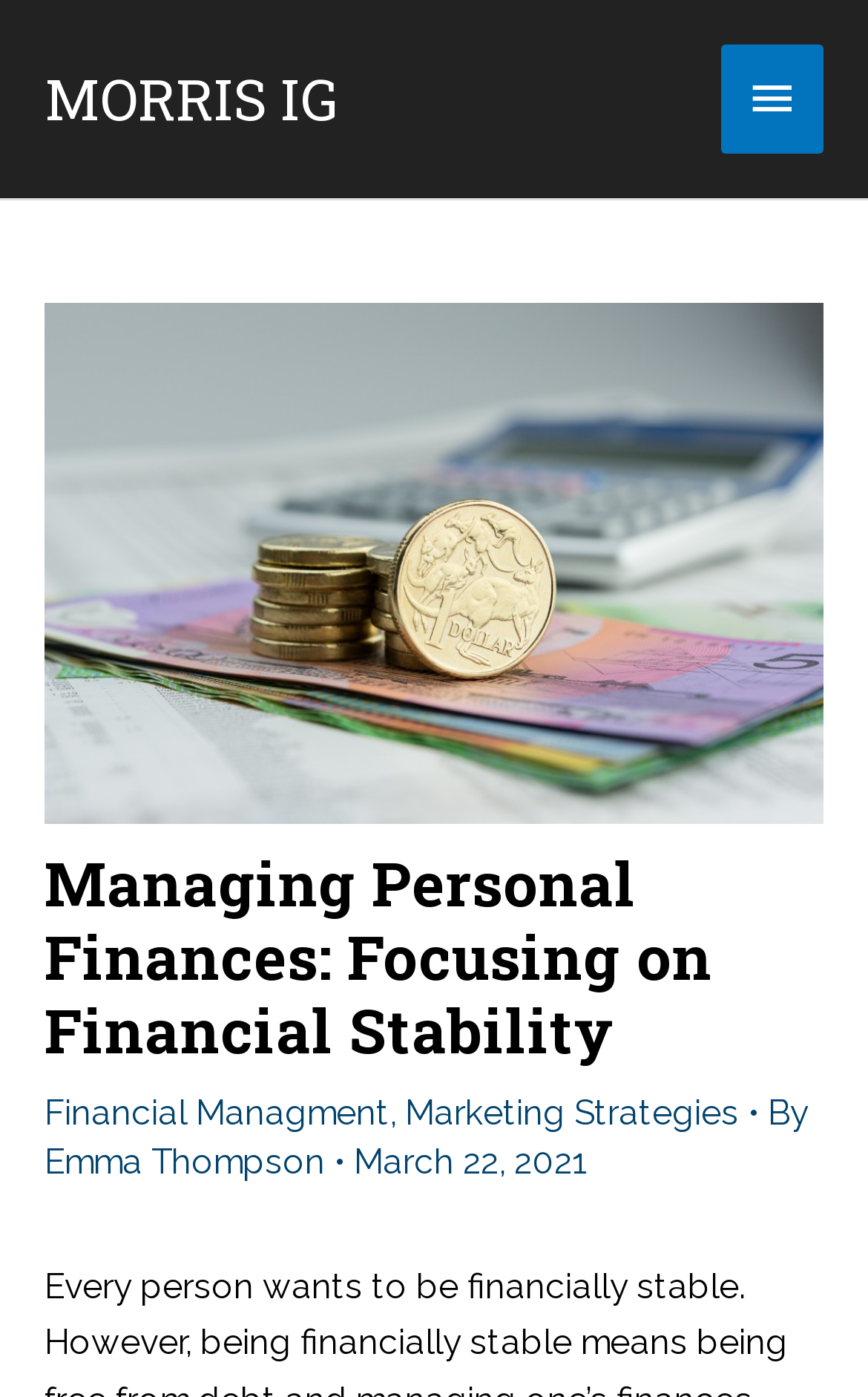Refer to the image and provide a thorough answer to this question:
Who is the author of the article?

I found a link element with the text 'Emma Thompson' which is likely to be the author of the article, as it is placed below the heading and date of the article.